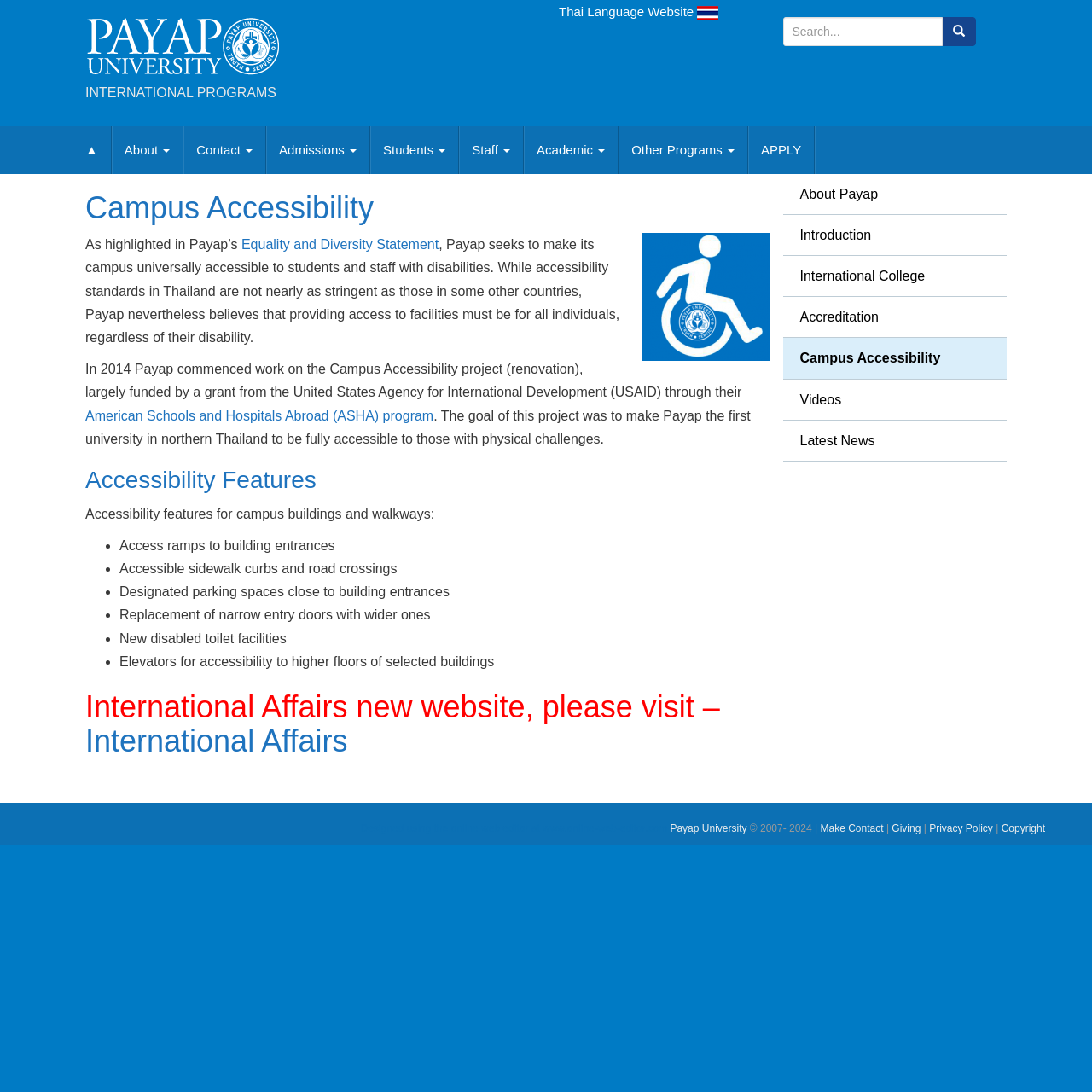Use a single word or phrase to answer the question:
What is the name of the university?

Payap University